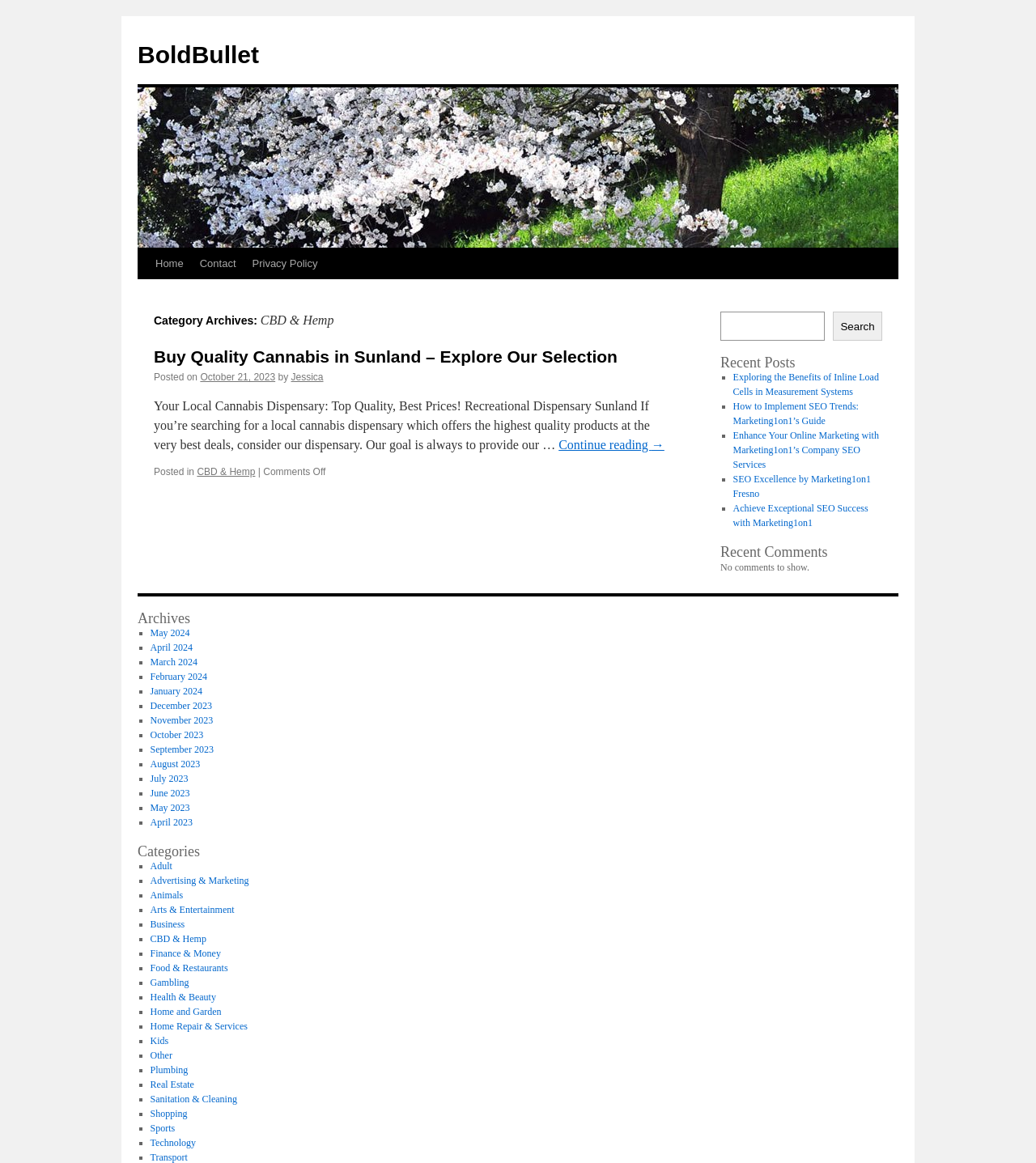Using the description: "SEO Excellence by Marketing1on1 Fresno", determine the UI element's bounding box coordinates. Ensure the coordinates are in the format of four float numbers between 0 and 1, i.e., [left, top, right, bottom].

[0.707, 0.407, 0.841, 0.429]